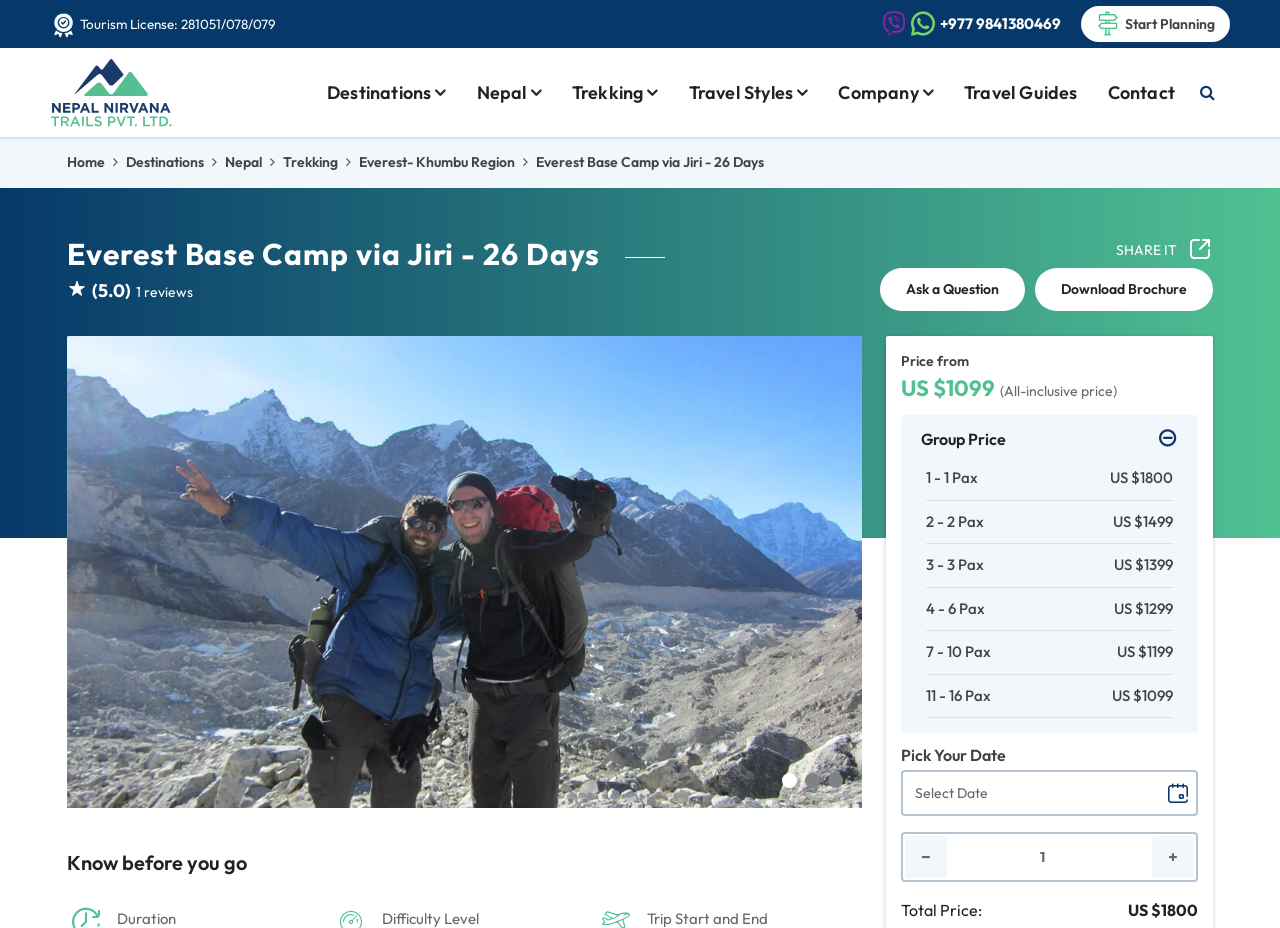Pinpoint the bounding box coordinates of the element you need to click to execute the following instruction: "Download the brochure". The bounding box should be represented by four float numbers between 0 and 1, in the format [left, top, right, bottom].

[0.809, 0.289, 0.948, 0.335]